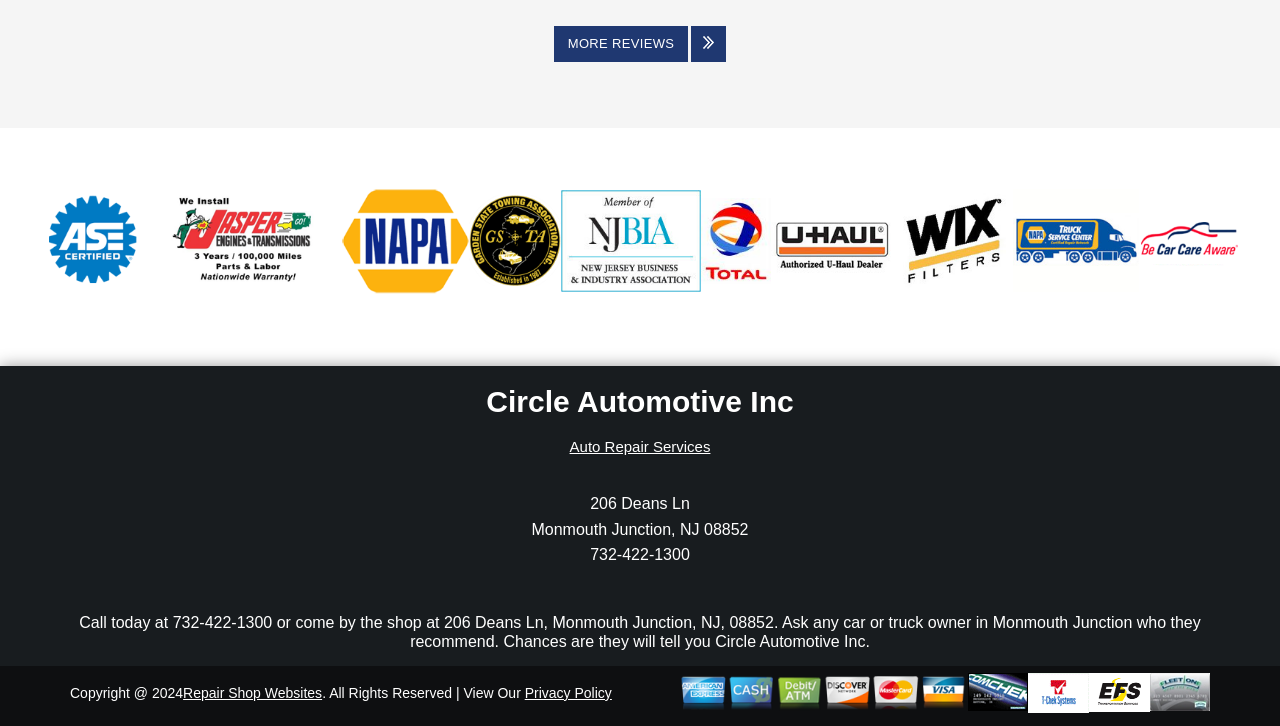Please determine the bounding box coordinates of the section I need to click to accomplish this instruction: "View Auto Repair Services".

[0.445, 0.604, 0.555, 0.627]